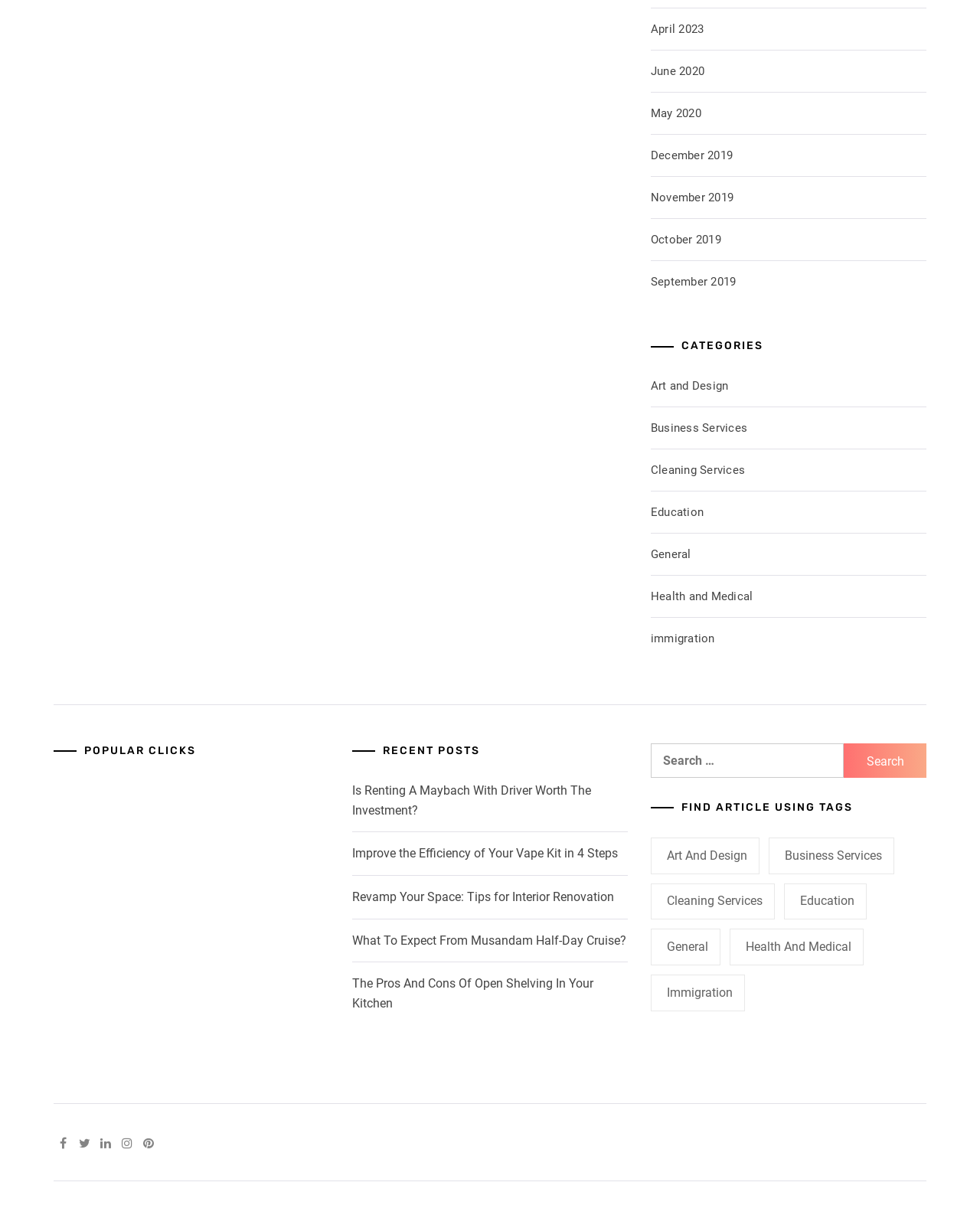Determine the coordinates of the bounding box that should be clicked to complete the instruction: "Search for articles". The coordinates should be represented by four float numbers between 0 and 1: [left, top, right, bottom].

[0.664, 0.617, 0.861, 0.645]